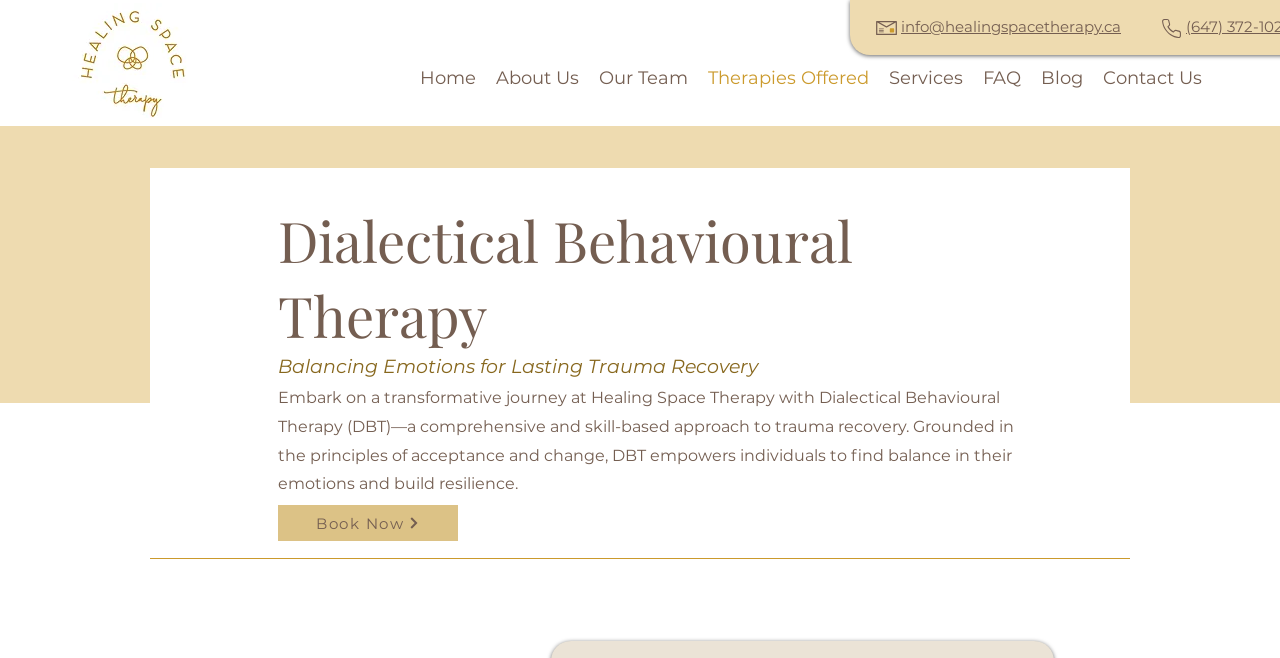Pinpoint the bounding box coordinates of the area that must be clicked to complete this instruction: "Learn about Dialectical Behavioural Therapy".

[0.217, 0.307, 0.803, 0.535]